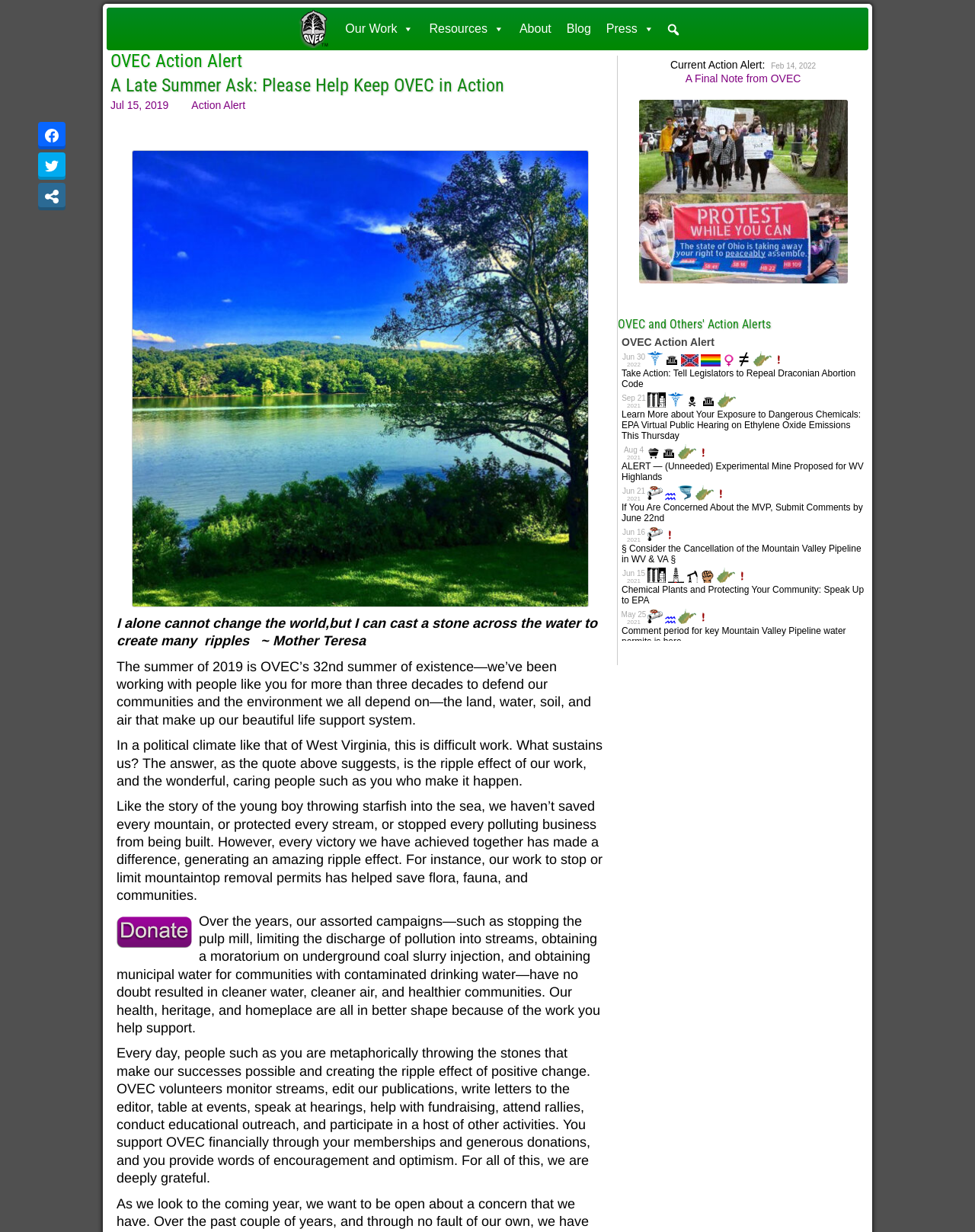Could you find the bounding box coordinates of the clickable area to complete this instruction: "Check deneme bonusu veren siteler"?

None